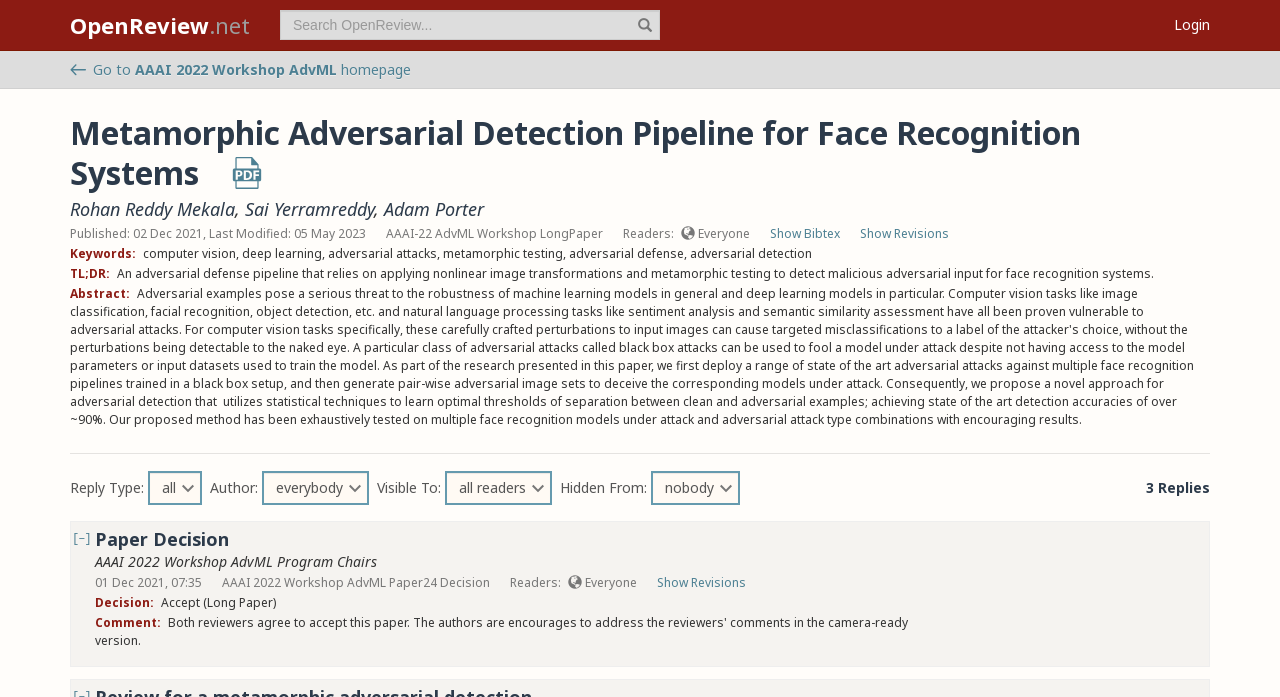How many replies are there?
Use the image to give a comprehensive and detailed response to the question.

I found the answer by looking at the bottom of the page, where it says '3 Replies'.